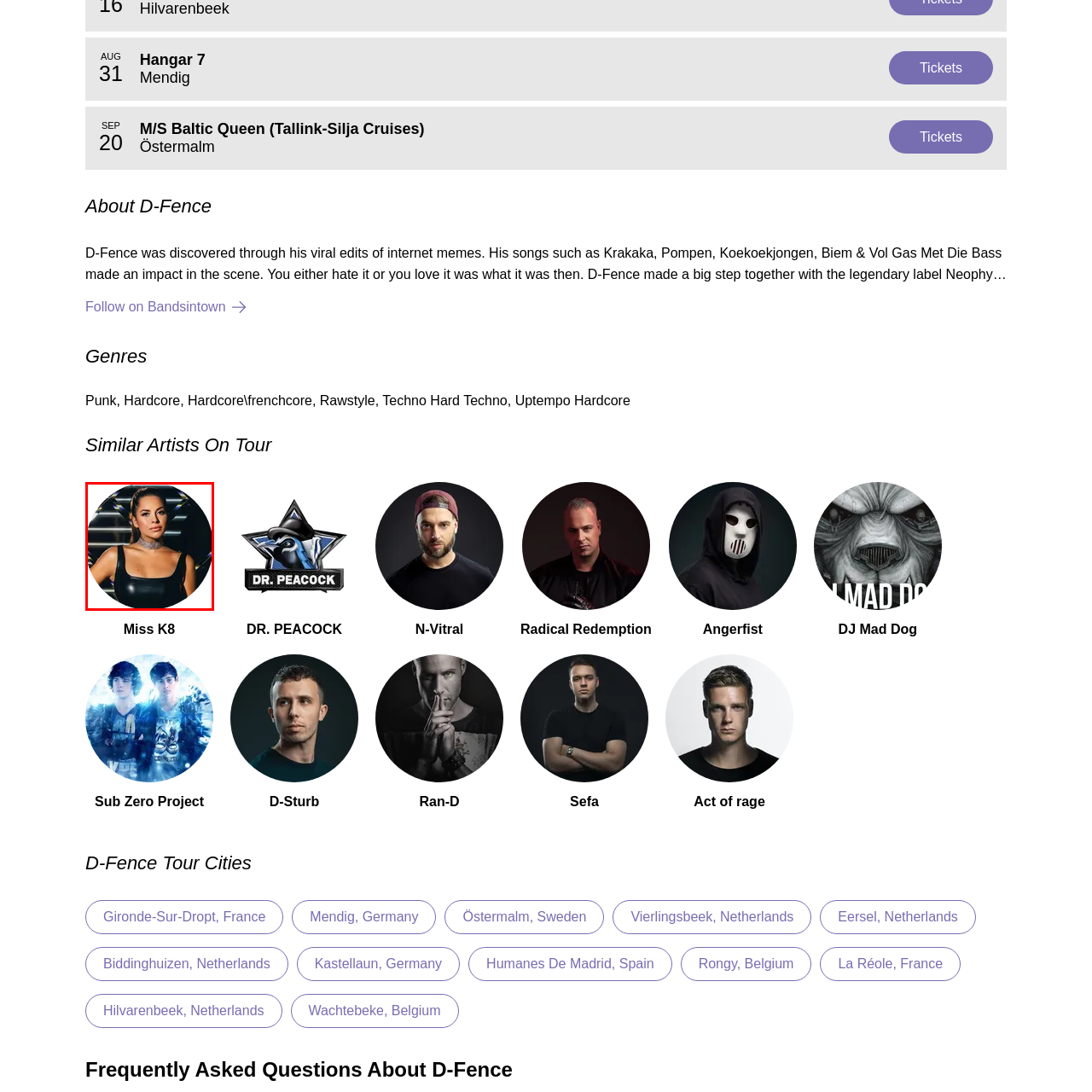Generate an in-depth caption for the image segment highlighted with a red box.

This image features Miss K8, a prominent artist known for her dynamic contributions to the electronic music scene, particularly within the hardcore and Frenchcore genres. With a striking look characterized by a sleek black outfit and a choker necklace, Miss K8 exudes confidence and style. The circular framing accentuates her presence against a backdrop of bold geometric patterns, highlighting her vibrant energy as a performer. Her innovative sound and powerful stage presence have made her a notable figure in contemporary music, captivating audiences worldwide.